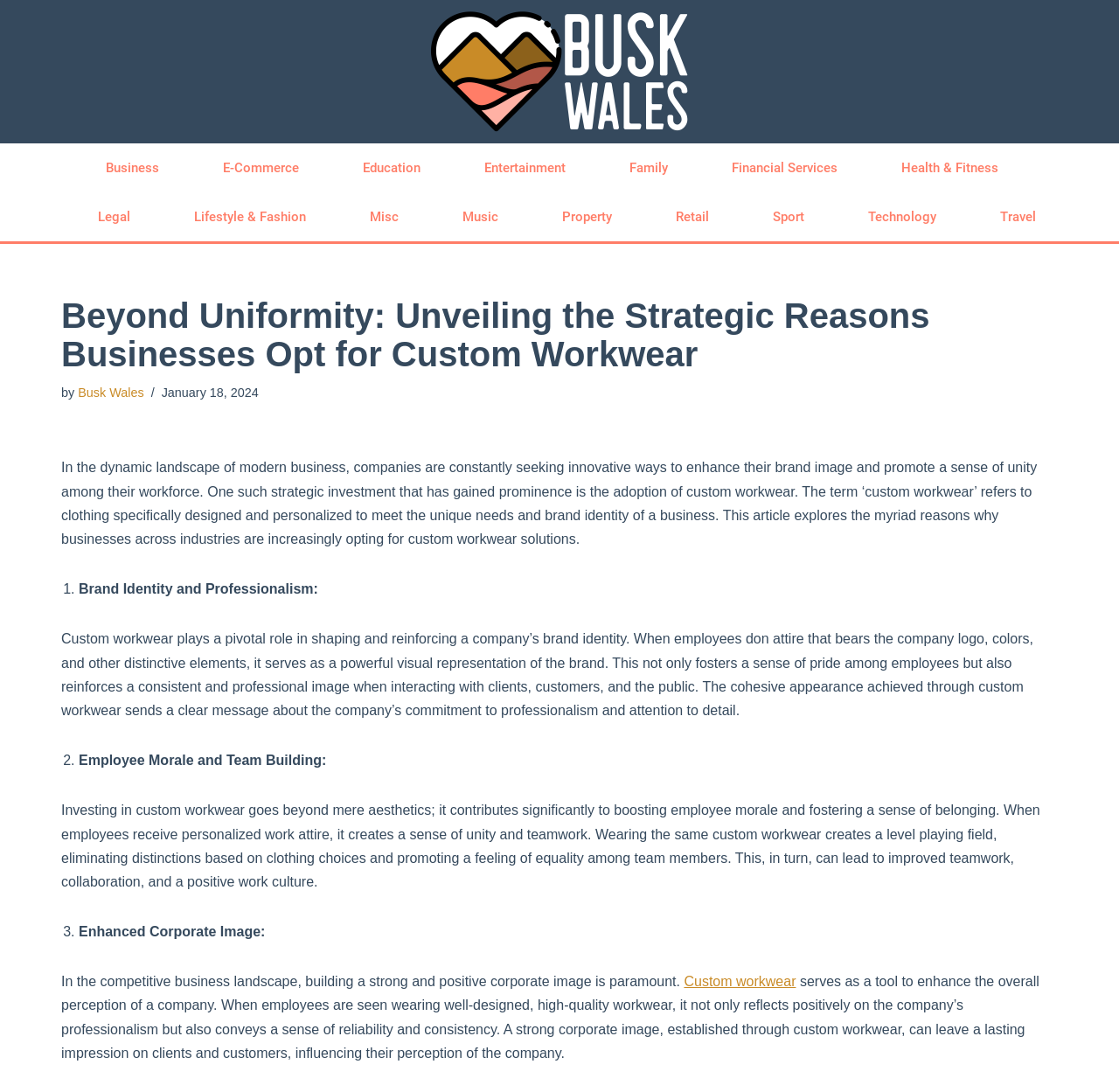Identify the bounding box coordinates of the clickable section necessary to follow the following instruction: "Learn about the benefits of custom workwear". The coordinates should be presented as four float numbers from 0 to 1, i.e., [left, top, right, bottom].

[0.055, 0.578, 0.923, 0.657]